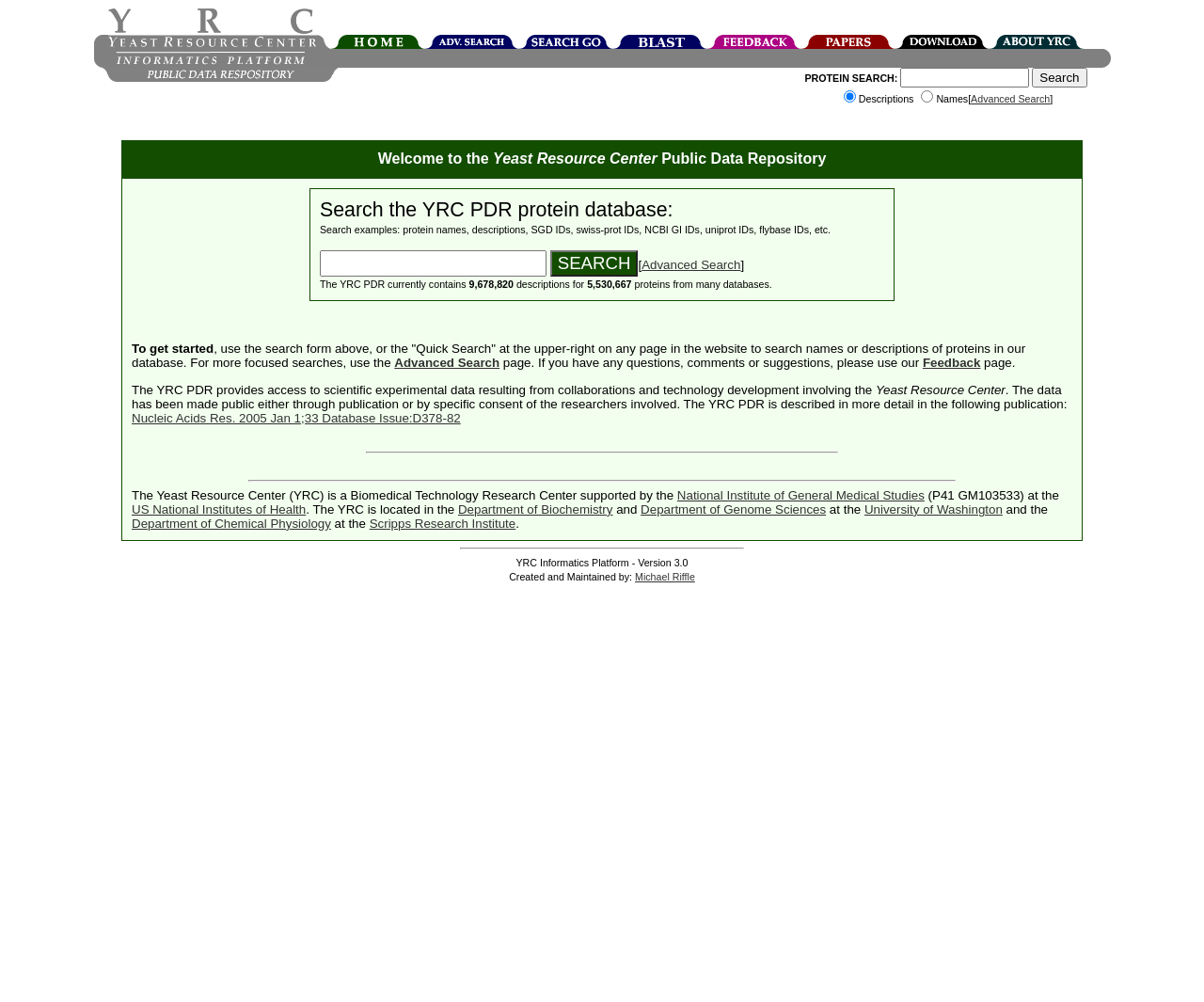Answer with a single word or phrase: 
How many protein descriptions are in the YRC PDR?

9,678,820